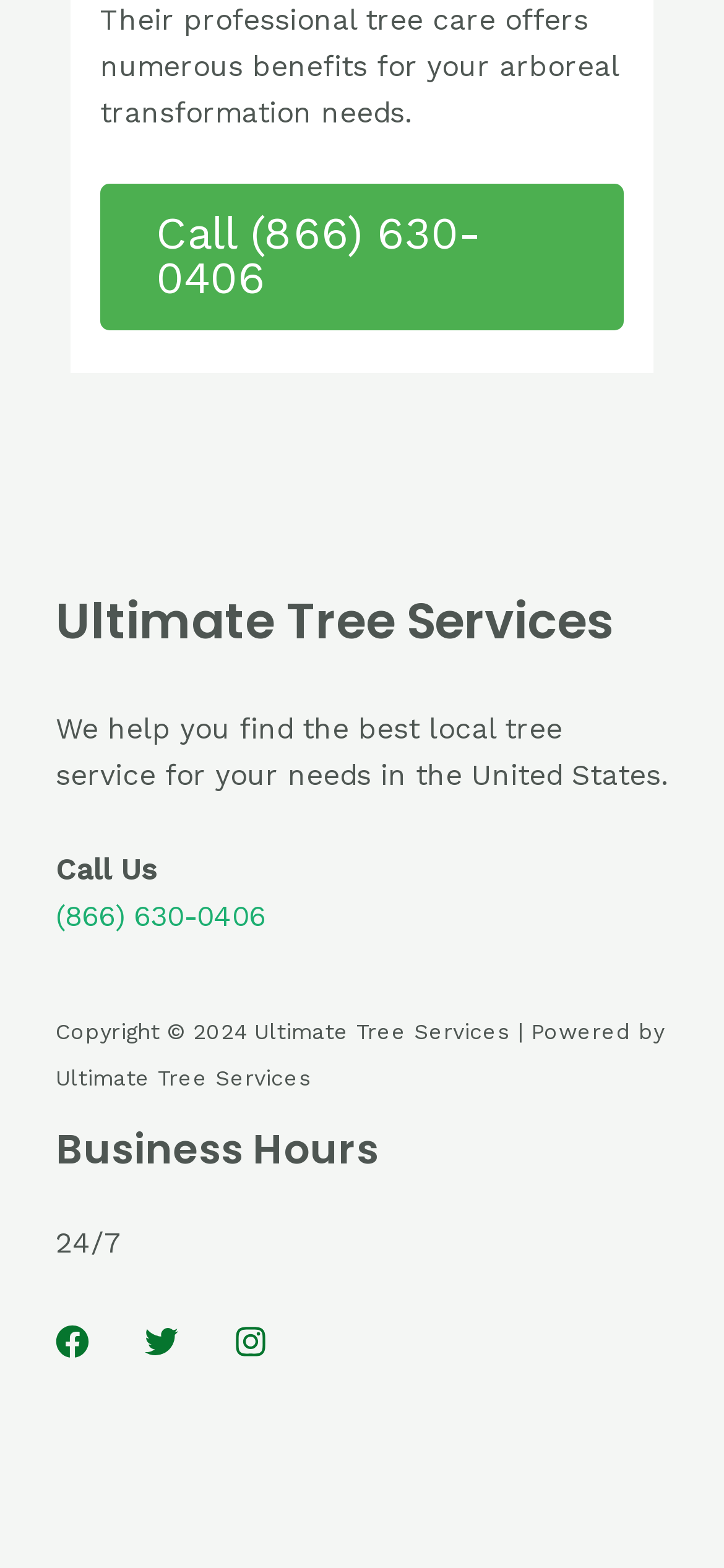Please give a succinct answer to the question in one word or phrase:
What is the phone number to call for tree services?

(866) 630-0406